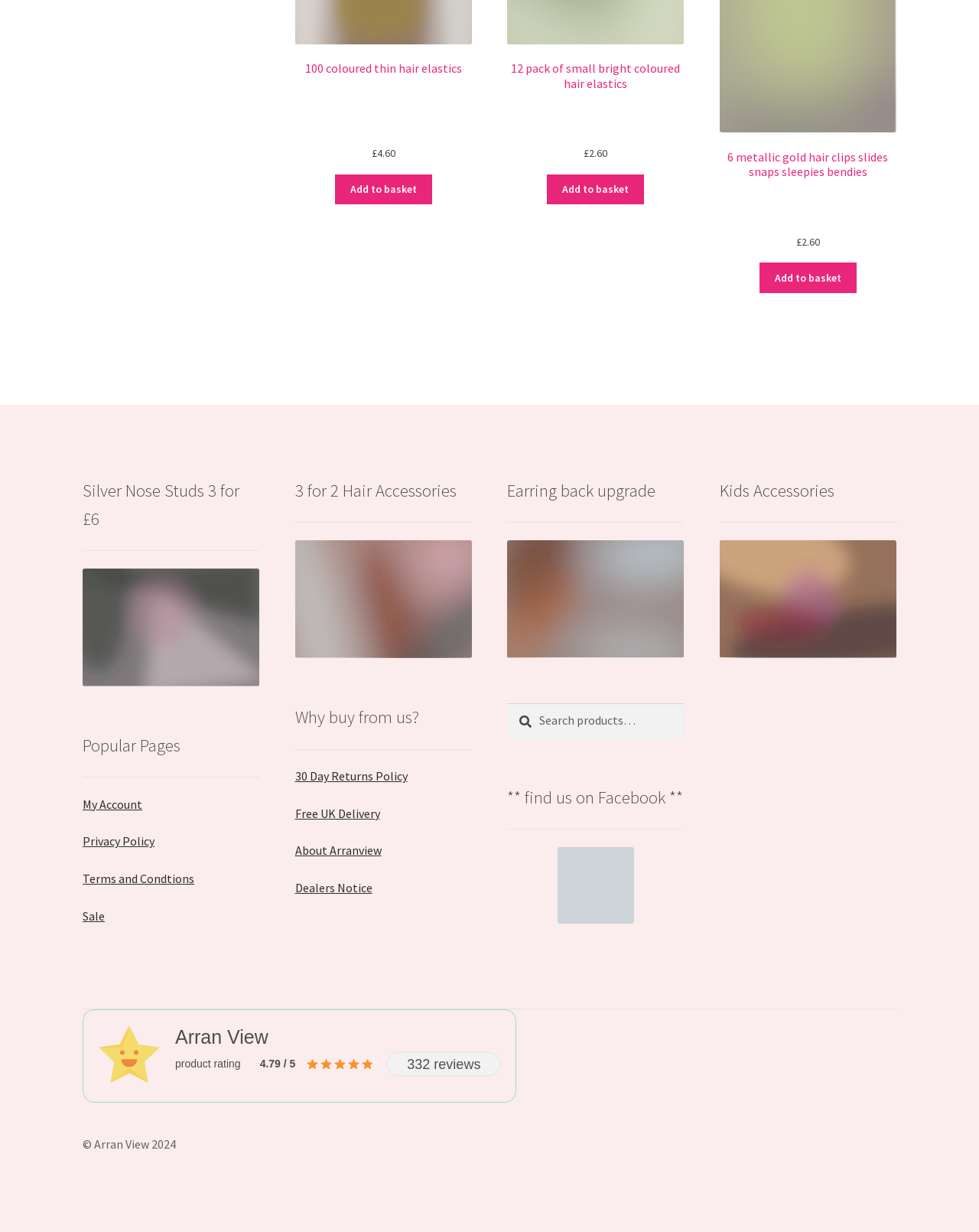Determine the bounding box of the UI element mentioned here: "Sale". The coordinates must be in the format [left, top, right, bottom] with values ranging from 0 to 1.

[0.084, 0.737, 0.107, 0.749]